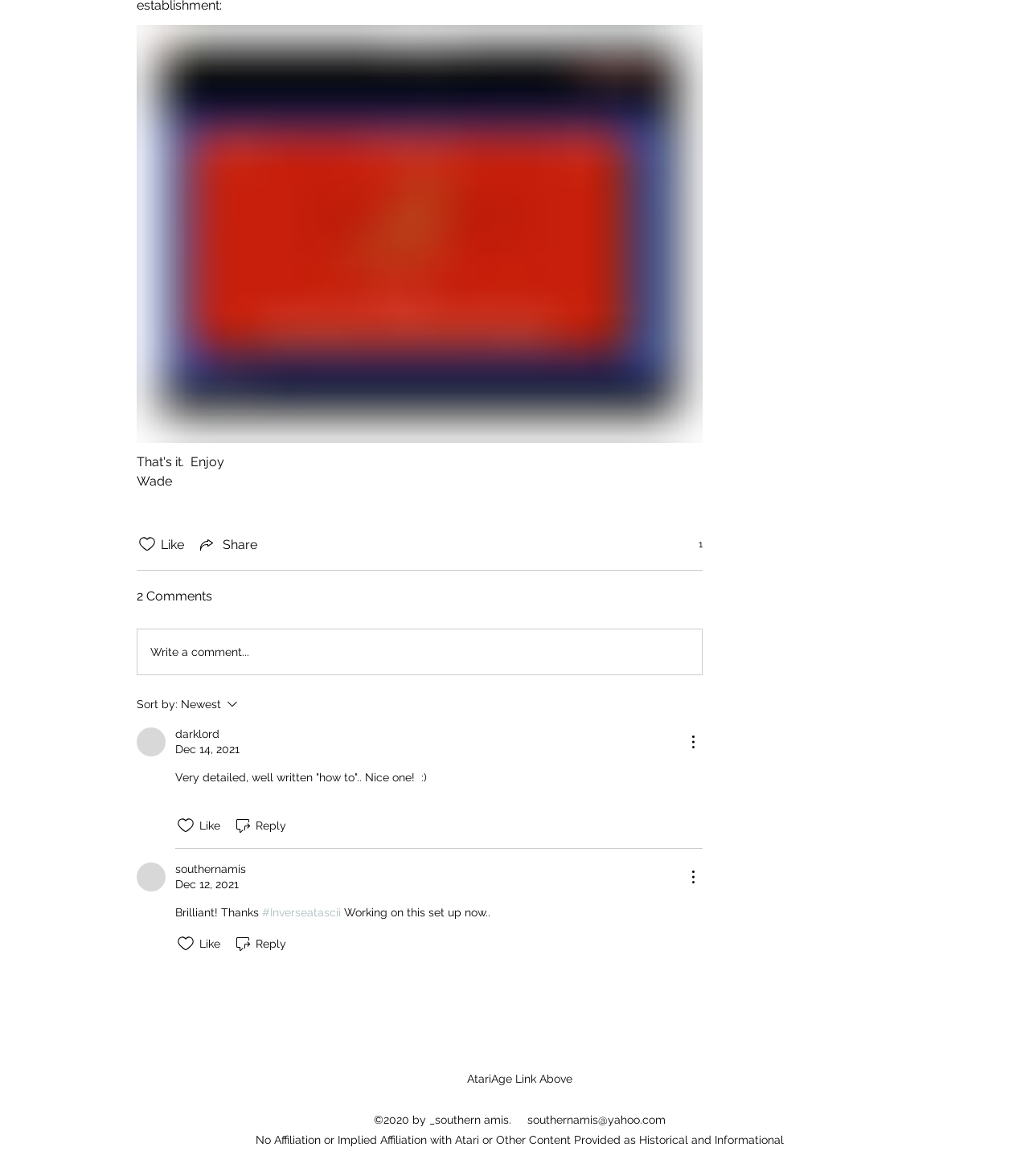Locate the bounding box coordinates of the clickable region necessary to complete the following instruction: "Click the 'Reply' button". Provide the coordinates in the format of four float numbers between 0 and 1, i.e., [left, top, right, bottom].

[0.227, 0.694, 0.278, 0.71]